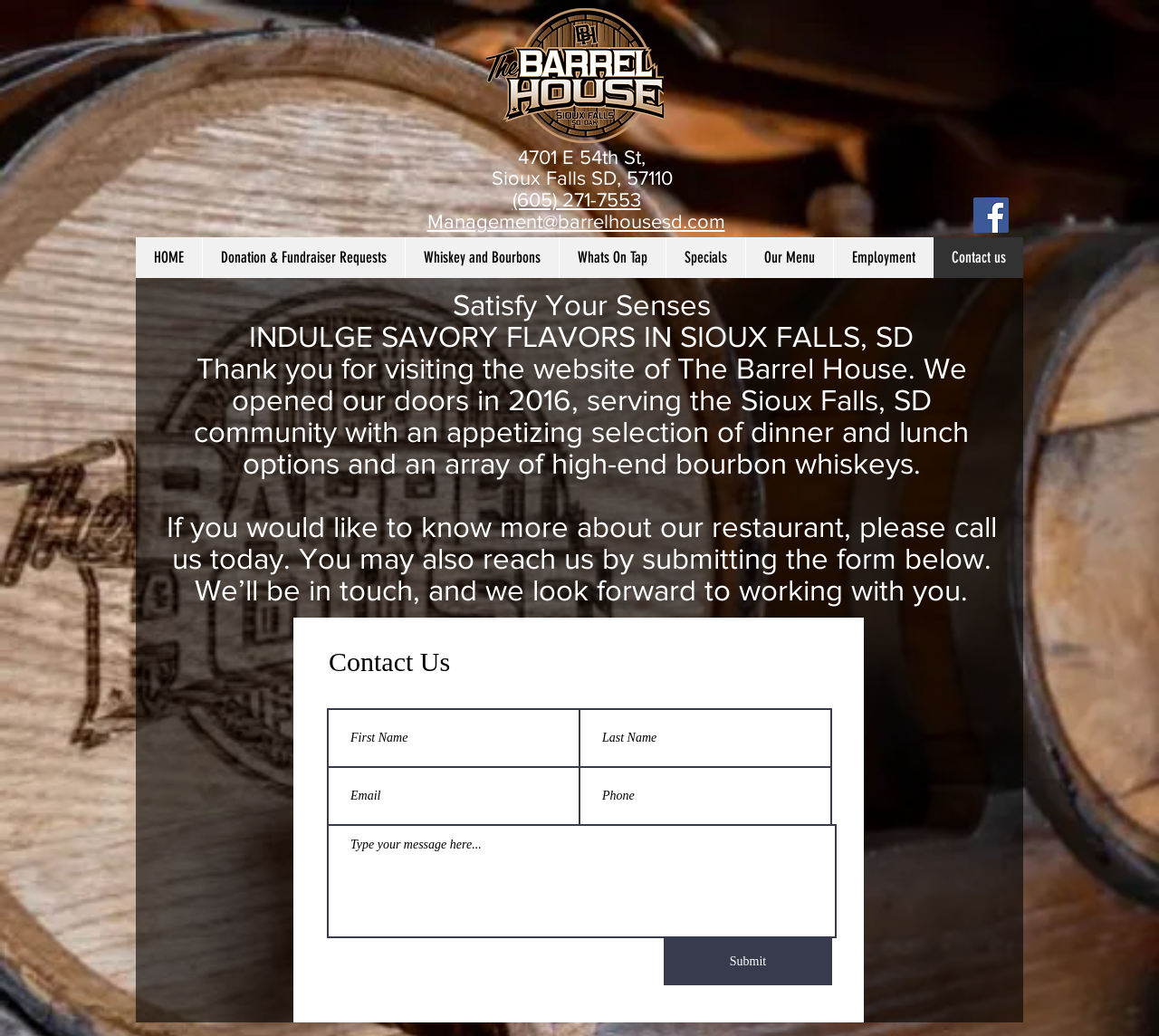Please determine the bounding box coordinates, formatted as (top-left x, top-left y, bottom-right x, bottom-right y), with all values as floating point numbers between 0 and 1. Identify the bounding box of the region described as: Contact us

[0.805, 0.229, 0.883, 0.268]